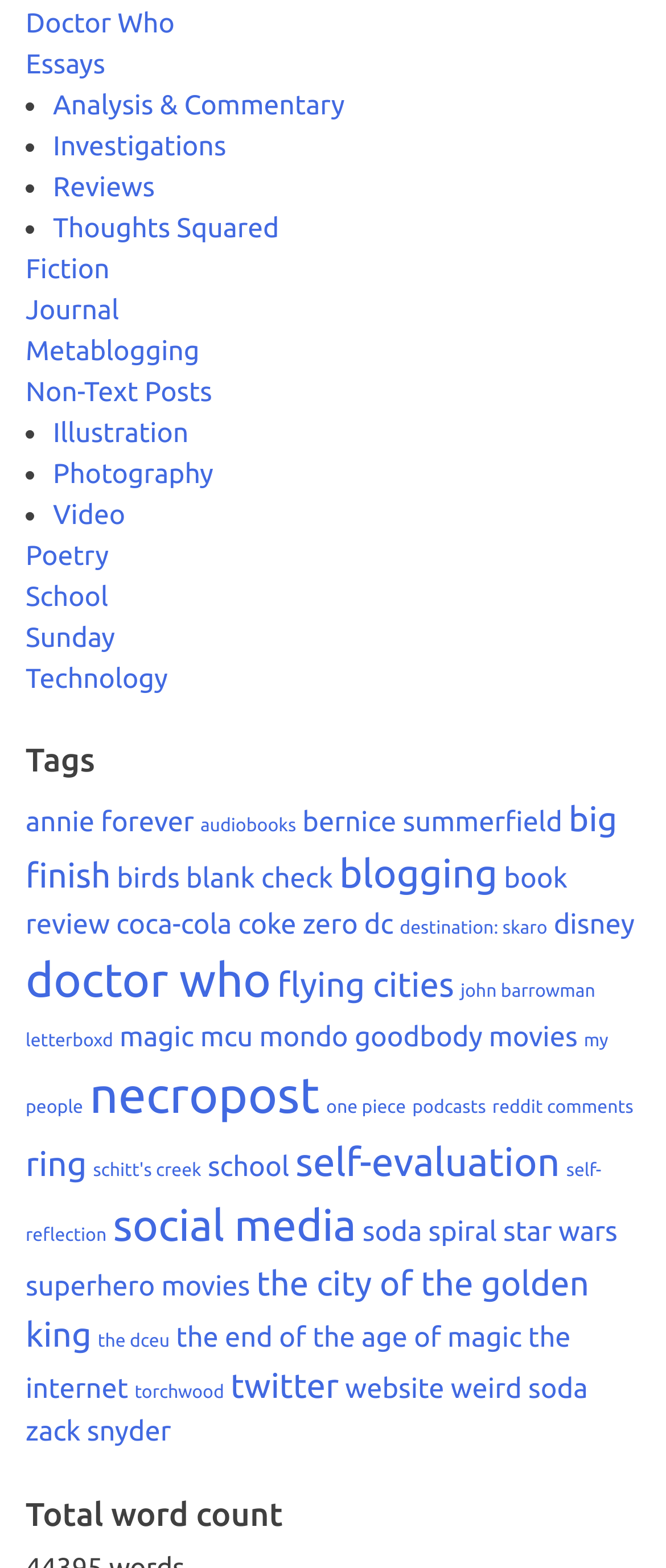Calculate the bounding box coordinates of the UI element given the description: "Analysis & Commentary".

[0.079, 0.058, 0.518, 0.077]